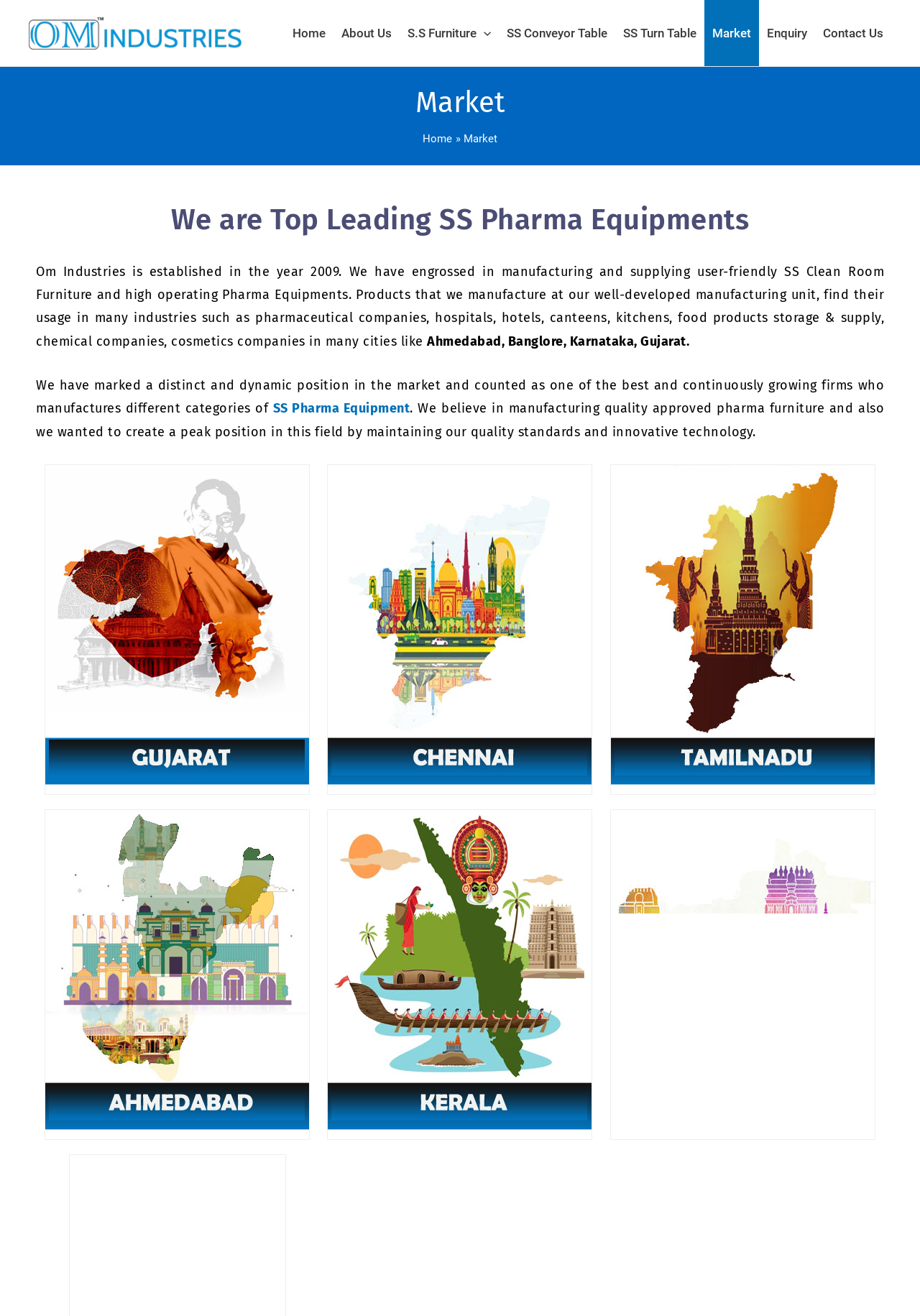Please give the bounding box coordinates of the area that should be clicked to fulfill the following instruction: "Click on the 'Contact Us' link". The coordinates should be in the format of four float numbers from 0 to 1, i.e., [left, top, right, bottom].

[0.886, 0.0, 0.969, 0.05]